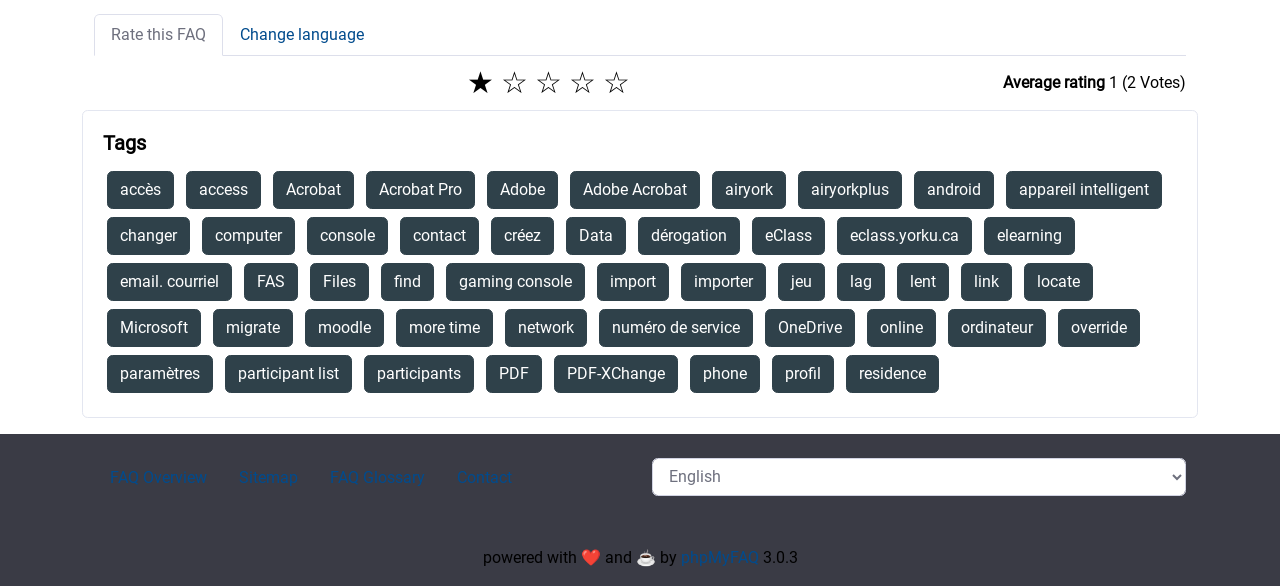Please respond to the question using a single word or phrase:
What is the average rating of this FAQ?

1